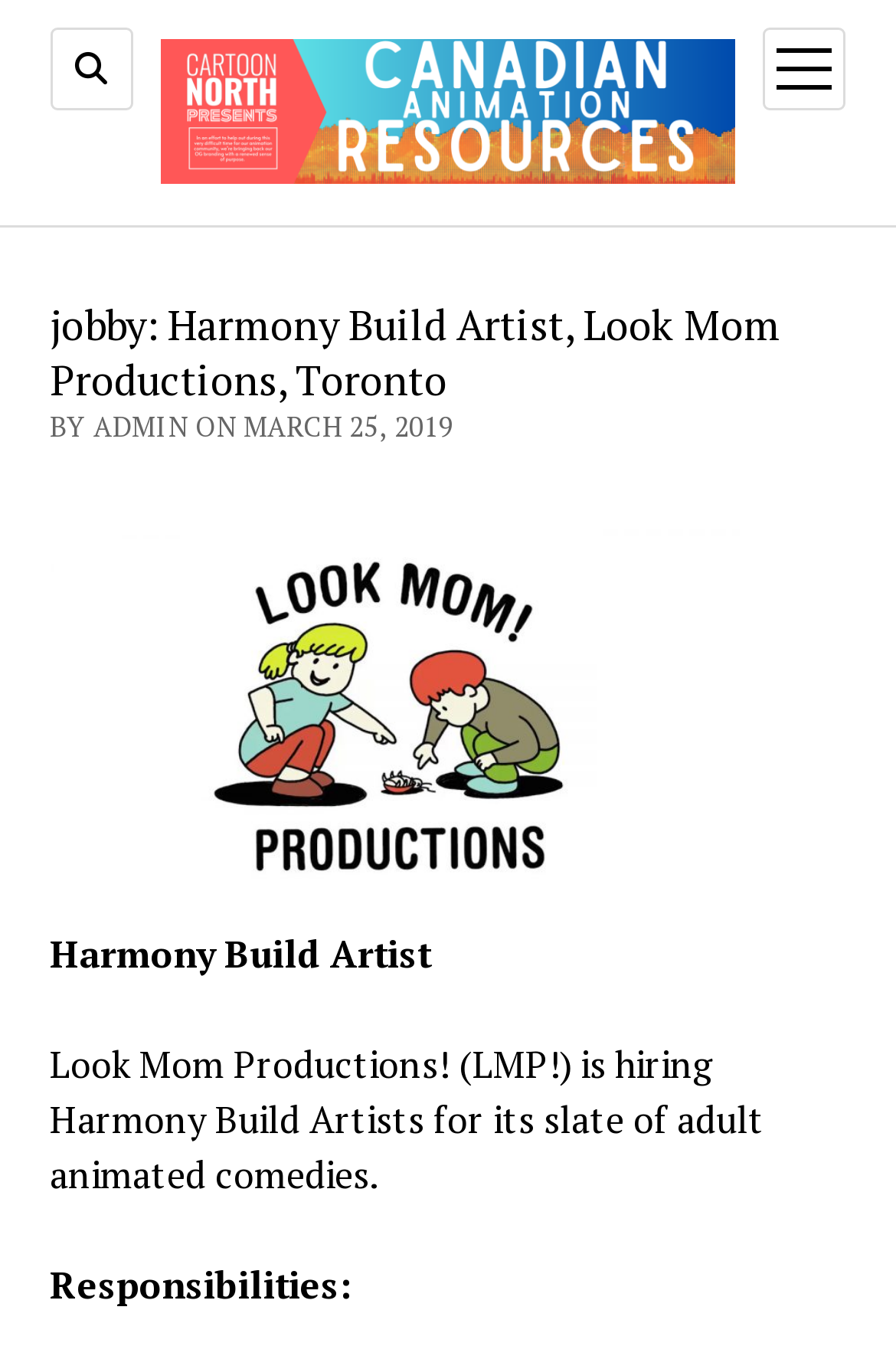Identify the bounding box for the UI element that is described as follows: "open menu".

[0.852, 0.02, 0.944, 0.081]